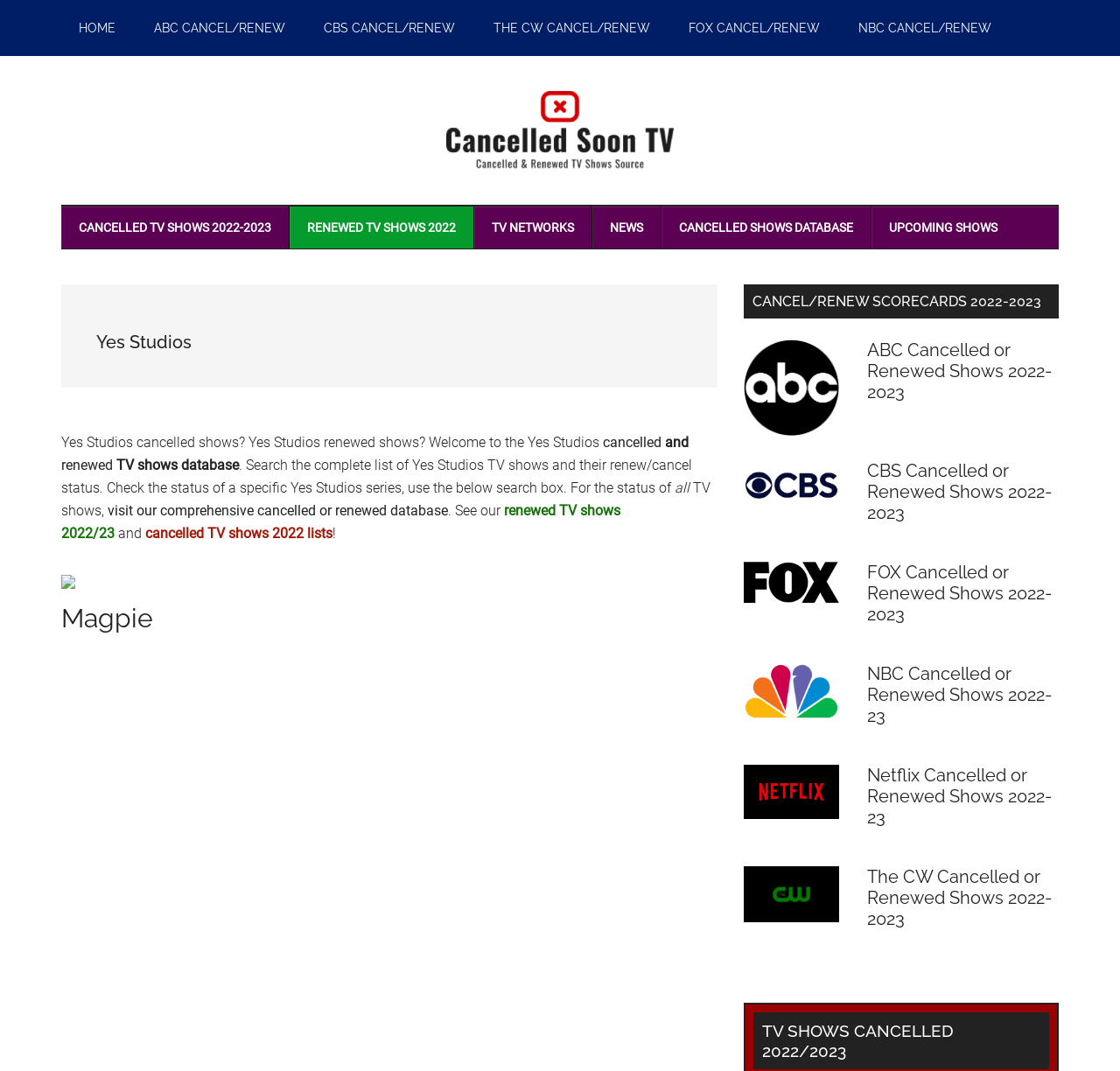Identify the bounding box coordinates necessary to click and complete the given instruction: "View the ABC Cancelled or Renewed Shows 2022-2023".

[0.774, 0.317, 0.939, 0.376]